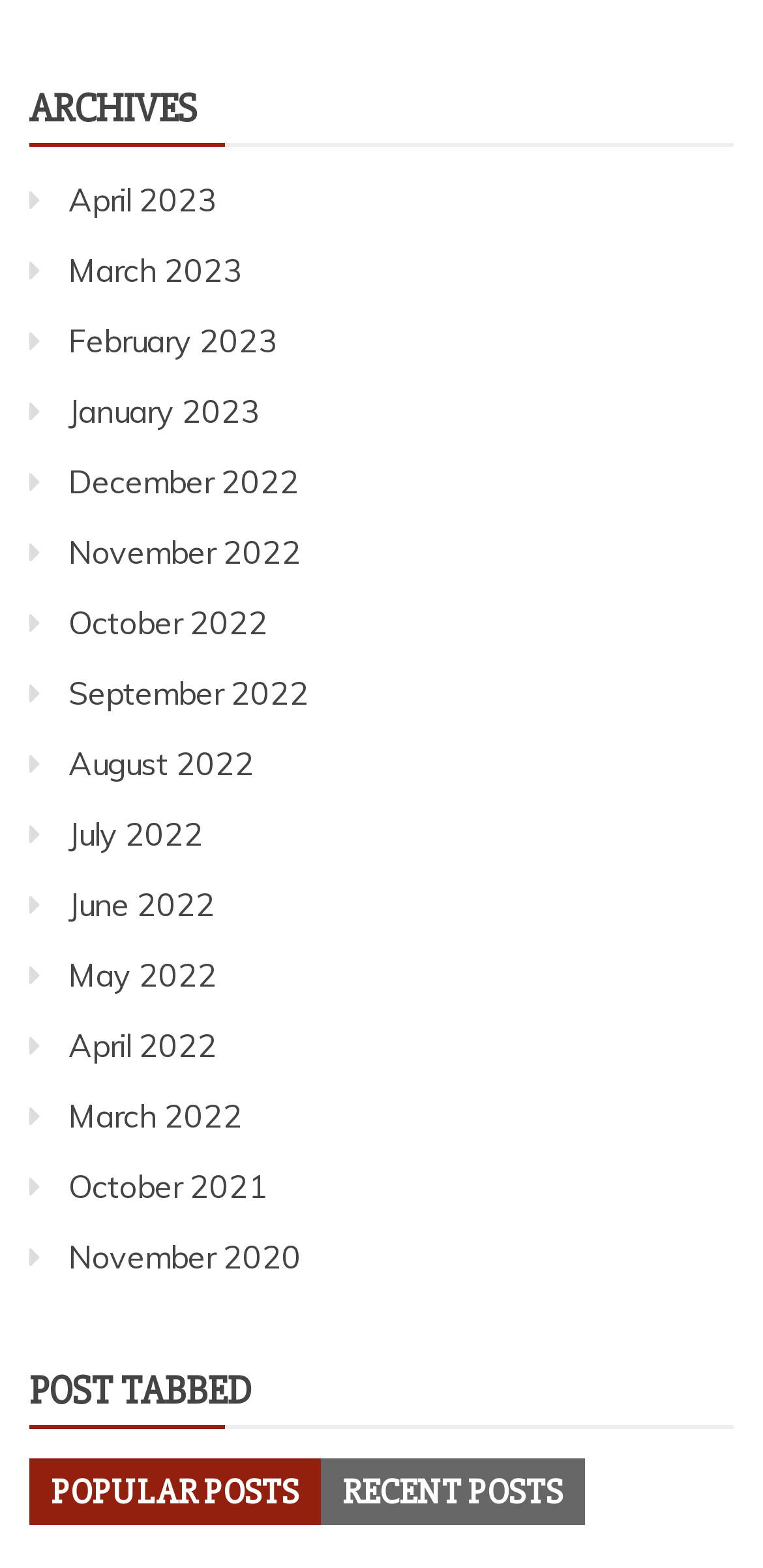How many tabs are available in the tablist?
Using the image, answer in one word or phrase.

2